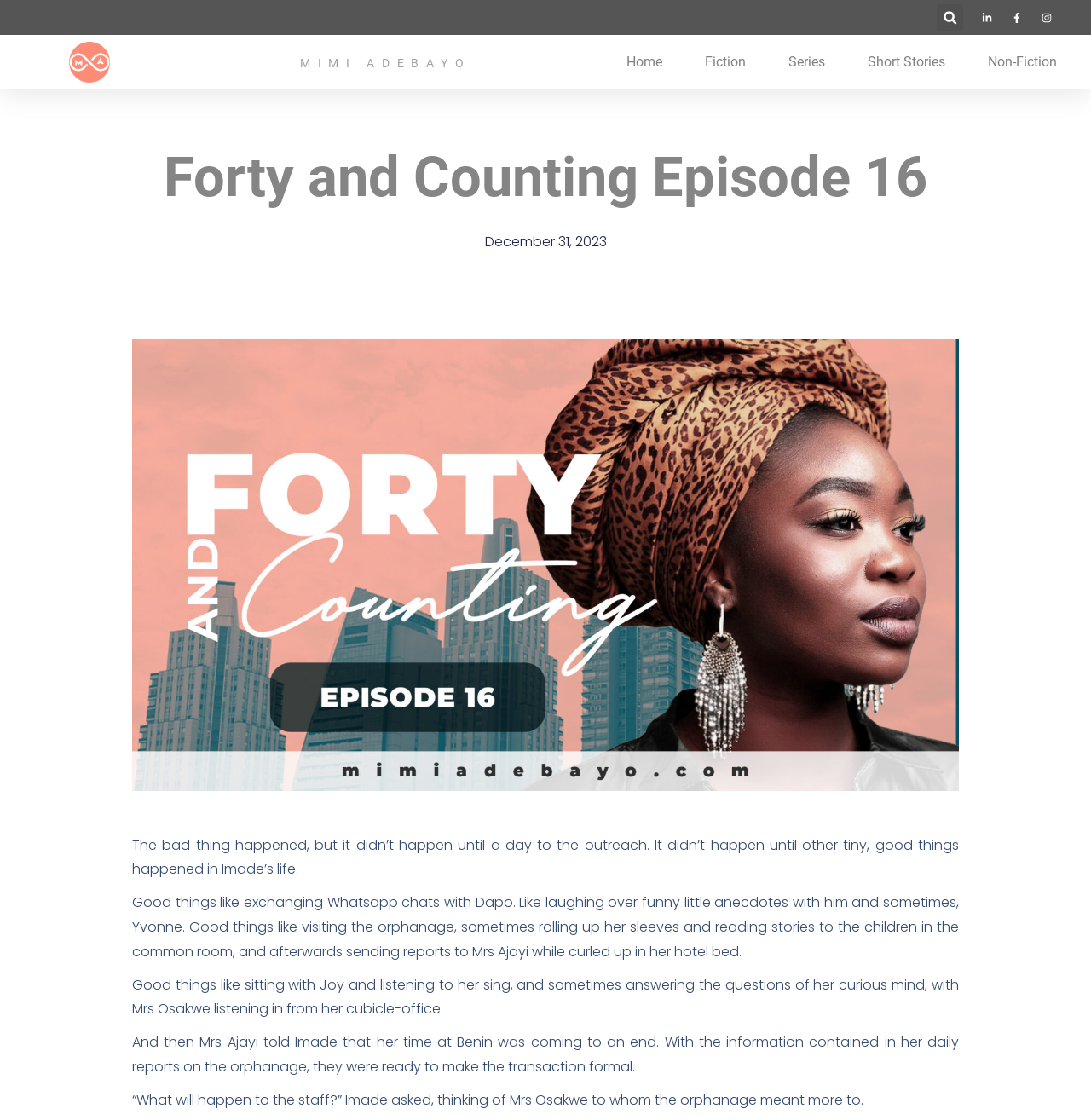Identify the bounding box coordinates of the clickable region required to complete the instruction: "Search for something". The coordinates should be given as four float numbers within the range of 0 and 1, i.e., [left, top, right, bottom].

[0.859, 0.004, 0.883, 0.027]